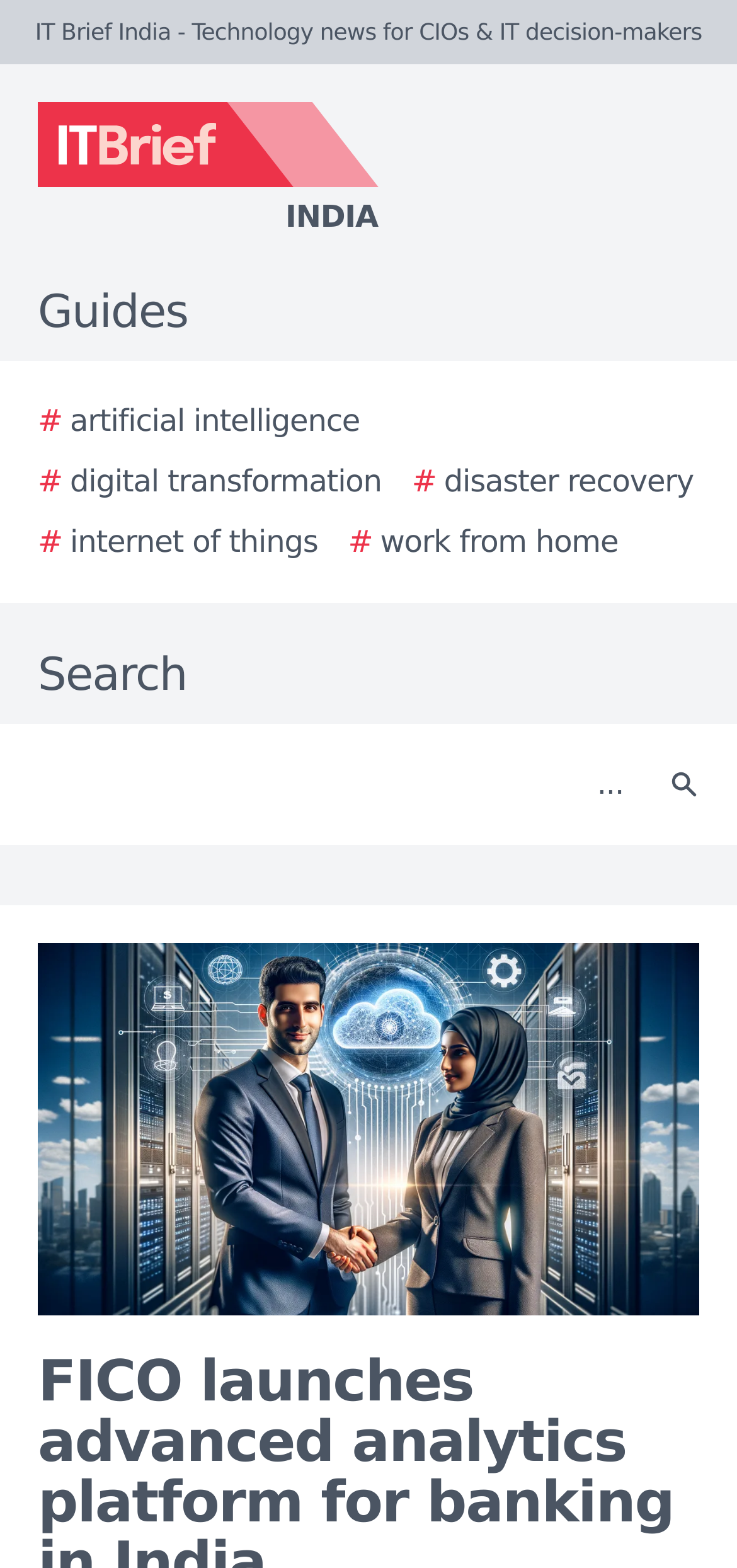Illustrate the webpage thoroughly, mentioning all important details.

The webpage appears to be a news article or blog post from IT Brief India, a technology news website for CIOs and IT decision-makers. At the top of the page, there is a logo of IT Brief India, accompanied by the text "IT Brief India - Technology news for CIOs & IT decision-makers". 

Below the logo, there are several links to guides and topics, including artificial intelligence, digital transformation, disaster recovery, internet of things, and work from home. These links are arranged horizontally, with the first four links on the left side and the last one on the right side.

On the top-right corner, there is a search bar with a text box and a search button. The search button has a small icon. 

The main content of the webpage is an article titled "FICO launches advanced analytics platform for banking in India", which is likely the main topic of the page. The article has an accompanying image, which takes up most of the width of the page.